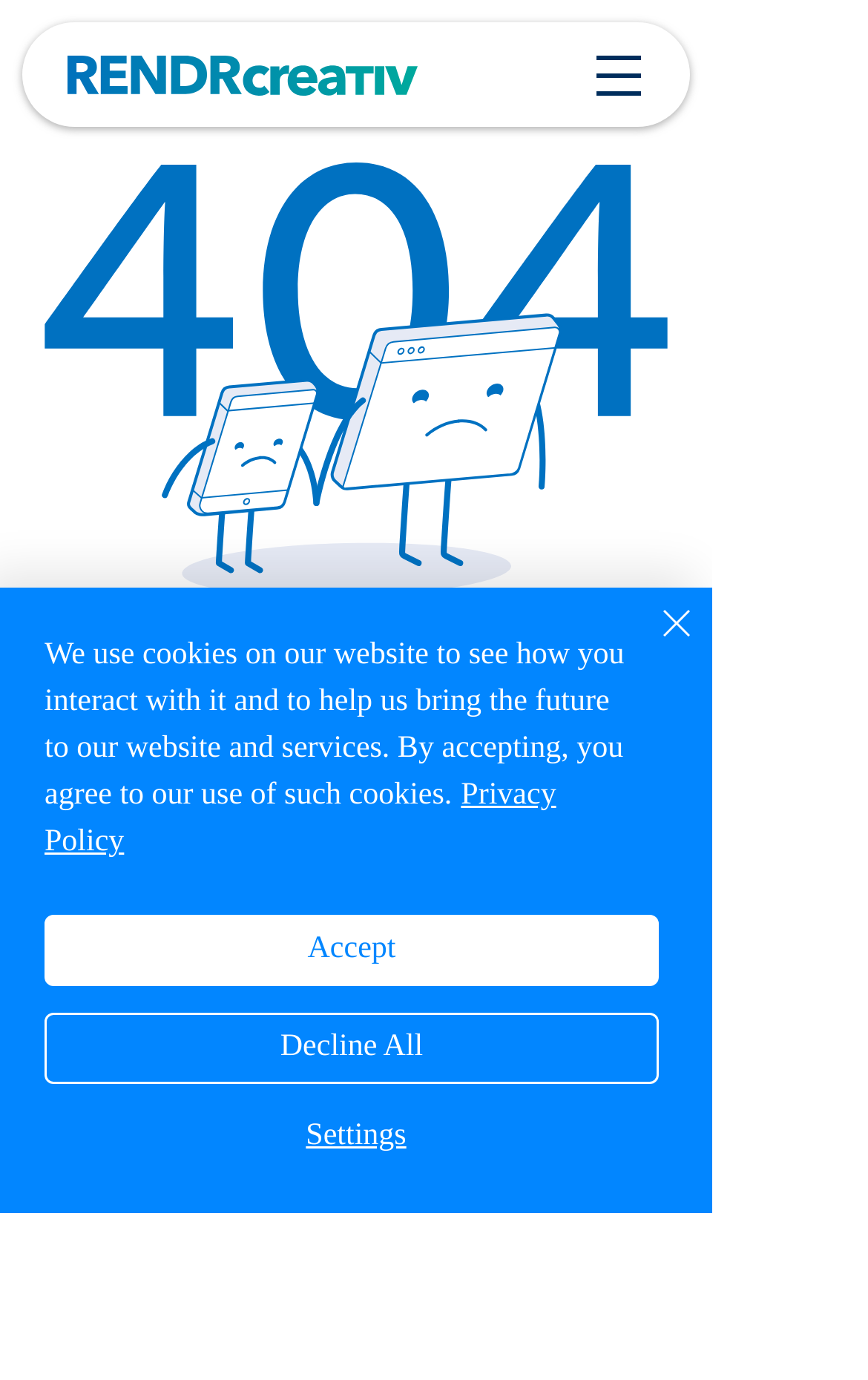What are the options to respond to the cookie policy?
Please provide an in-depth and detailed response to the question.

I found the options to respond to the cookie policy by looking at the alert element with the text 'We use cookies on our website ...' which is located at [0.0, 0.426, 0.821, 0.879] and has a bounding box that indicates it's a prominent element on the page. The options are provided as button elements with the texts 'Accept', 'Decline All', and 'Settings'.